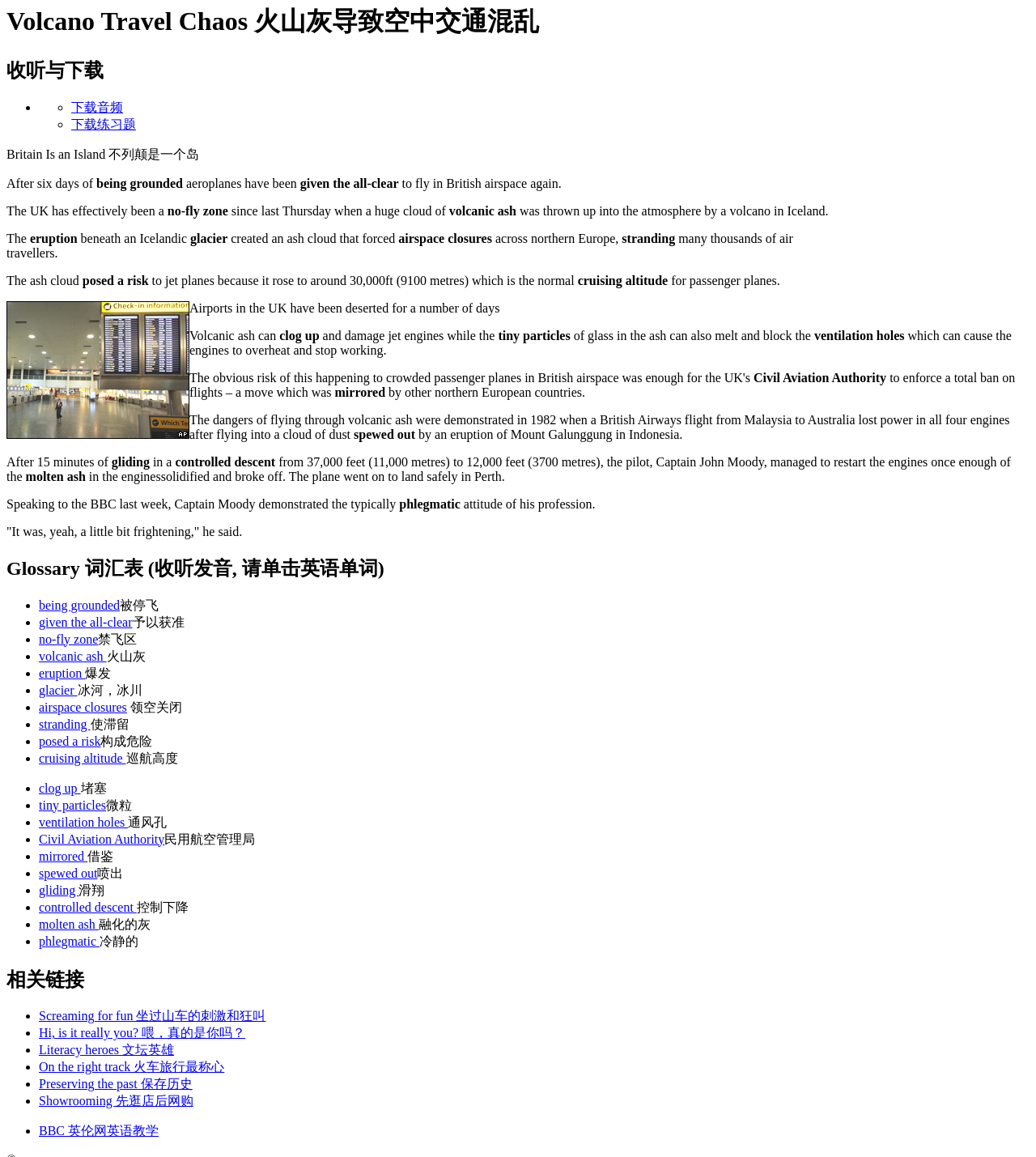Extract the bounding box coordinates of the UI element described: "mirrored". Provide the coordinates in the format [left, top, right, bottom] with values ranging from 0 to 1.

[0.038, 0.734, 0.084, 0.746]